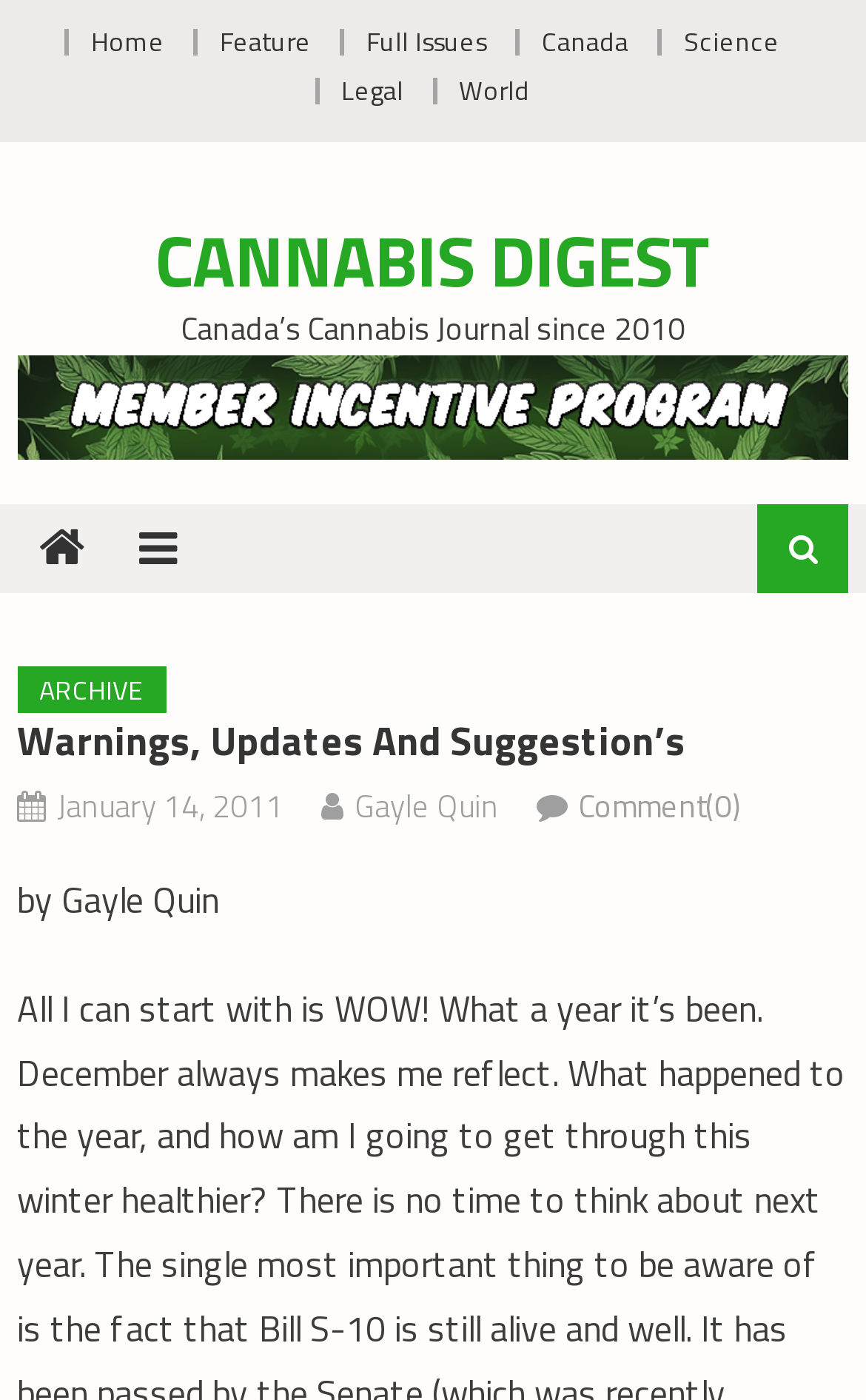Locate the bounding box coordinates for the element described below: "Gayle Quin". The coordinates must be four float values between 0 and 1, formatted as [left, top, right, bottom].

[0.41, 0.558, 0.576, 0.592]